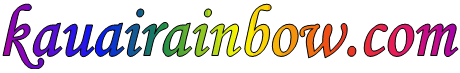Please reply to the following question with a single word or a short phrase:
What is the tone of the brand identity?

Lively and cheerful